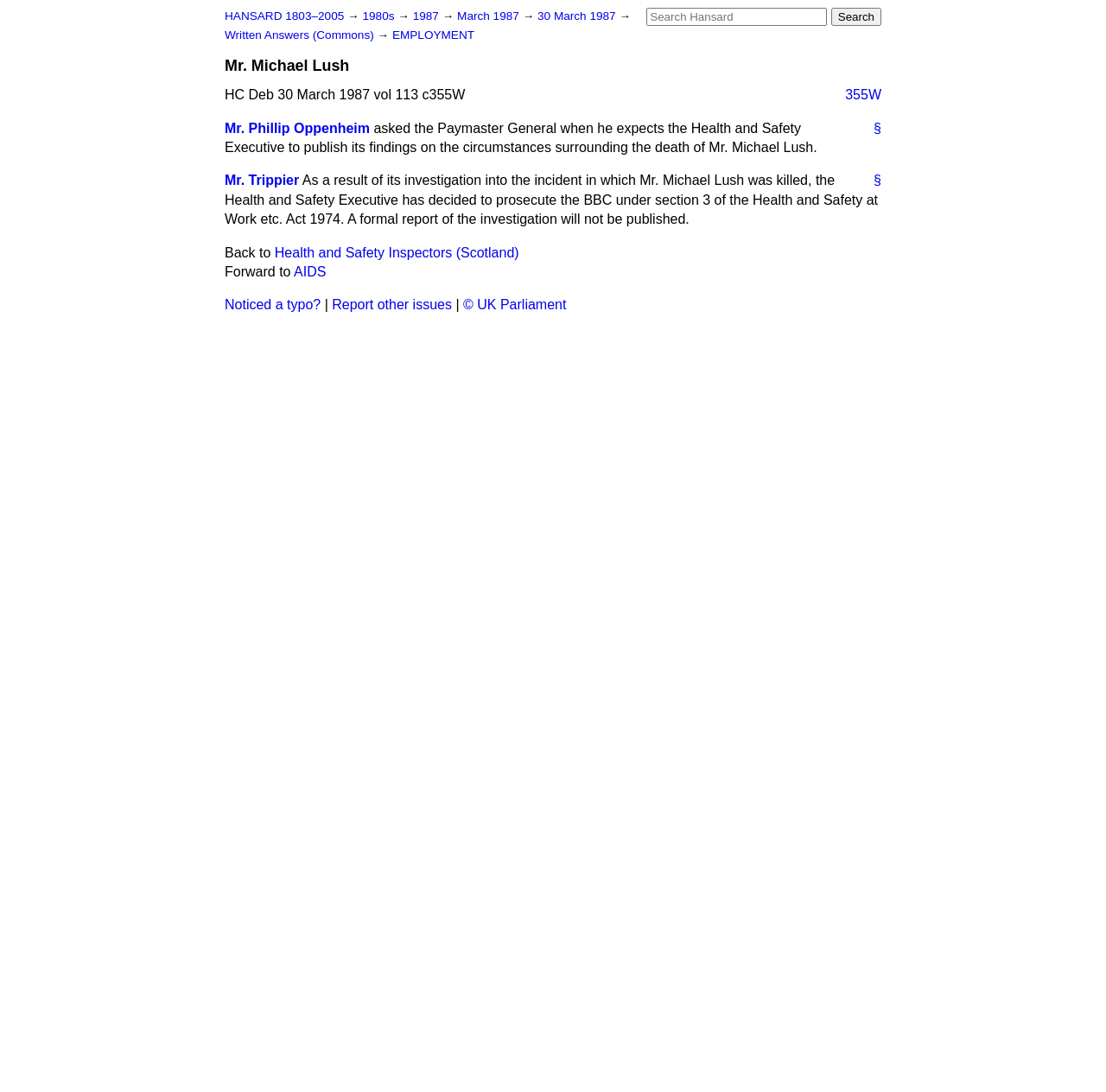Provide the bounding box coordinates for the UI element described in this sentence: "HANSARD 1803–2005". The coordinates should be four float values between 0 and 1, i.e., [left, top, right, bottom].

[0.203, 0.009, 0.311, 0.021]